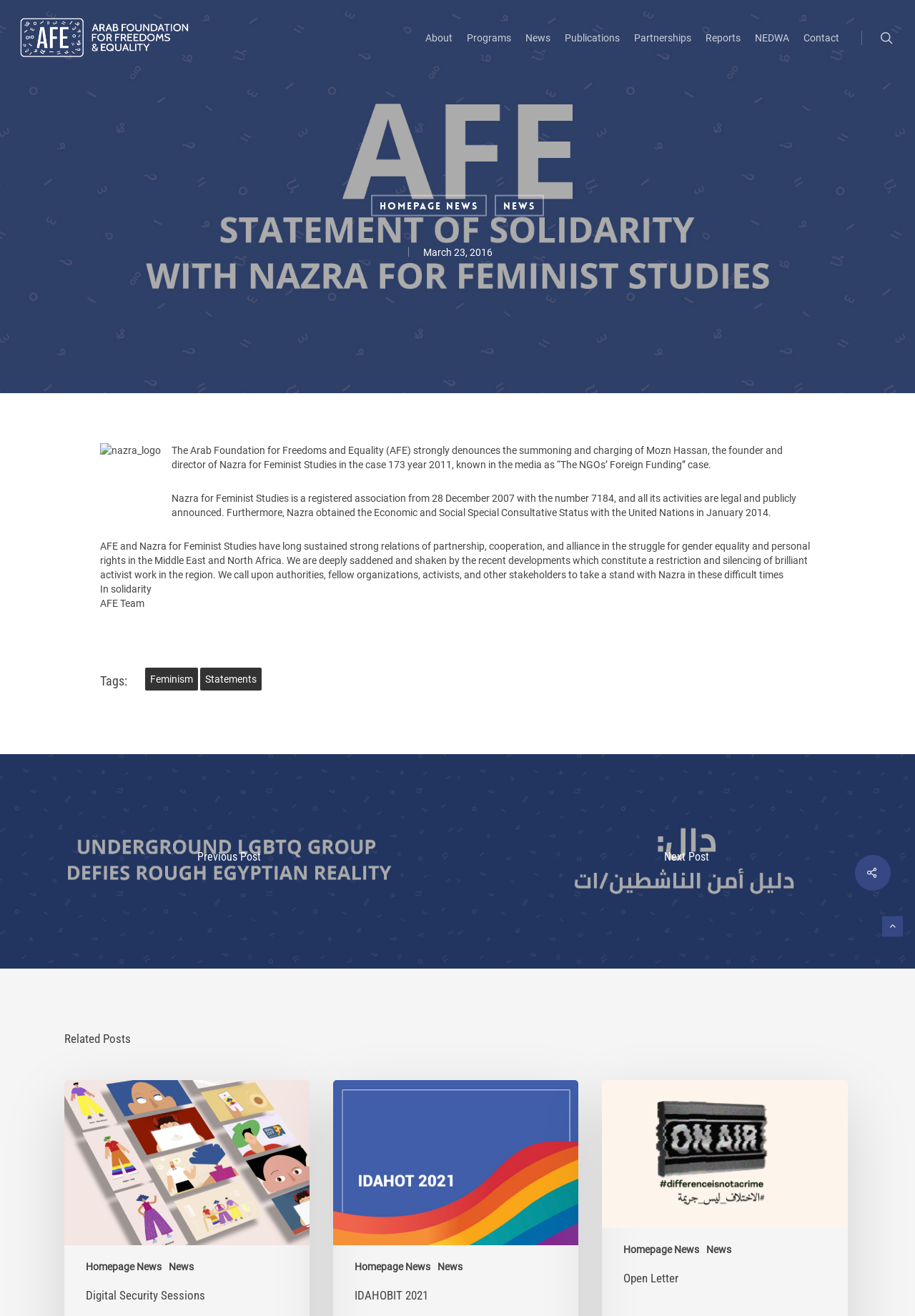Please answer the following question using a single word or phrase: 
What is the relation between AFE and Nazra?

Partnership